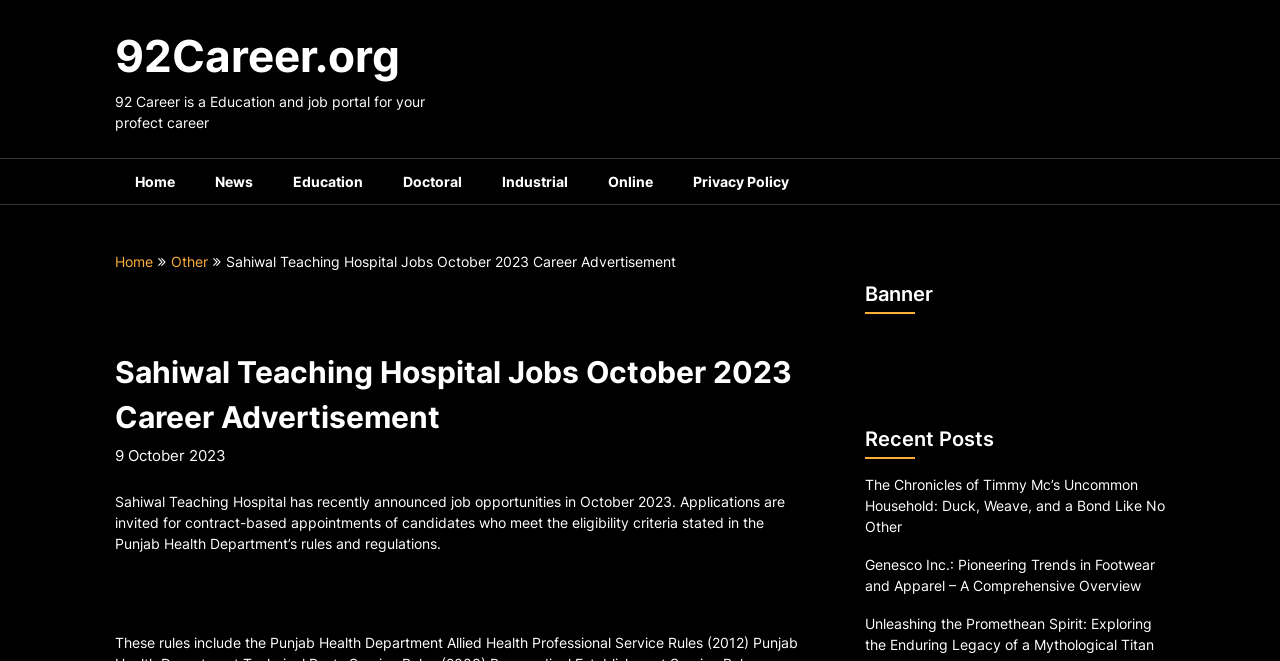What is the name of the hospital with job opportunities?
From the image, respond with a single word or phrase.

Sahiwal Teaching Hospital